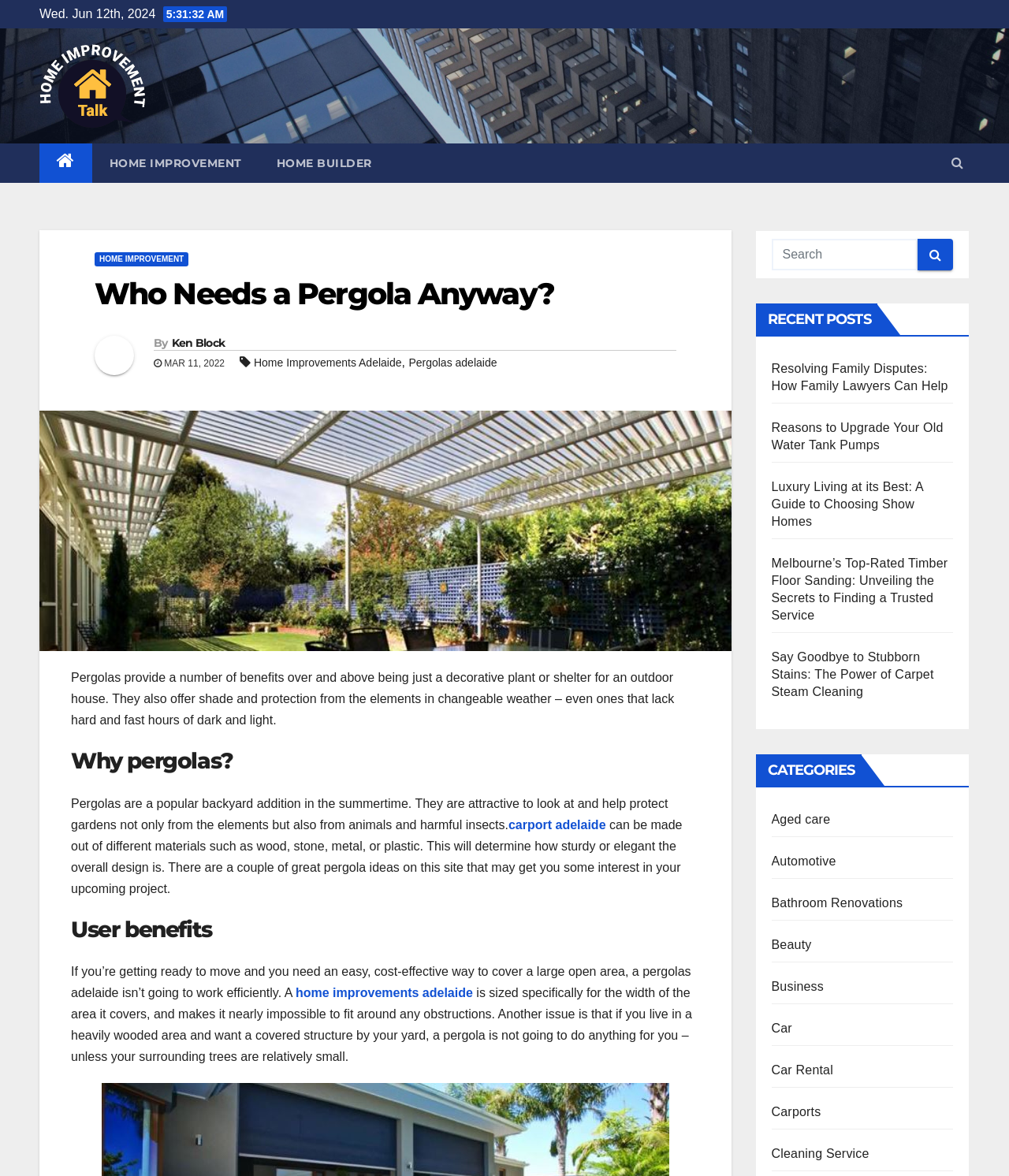What is the date of the article?
Answer the question with just one word or phrase using the image.

MAR 11, 2022